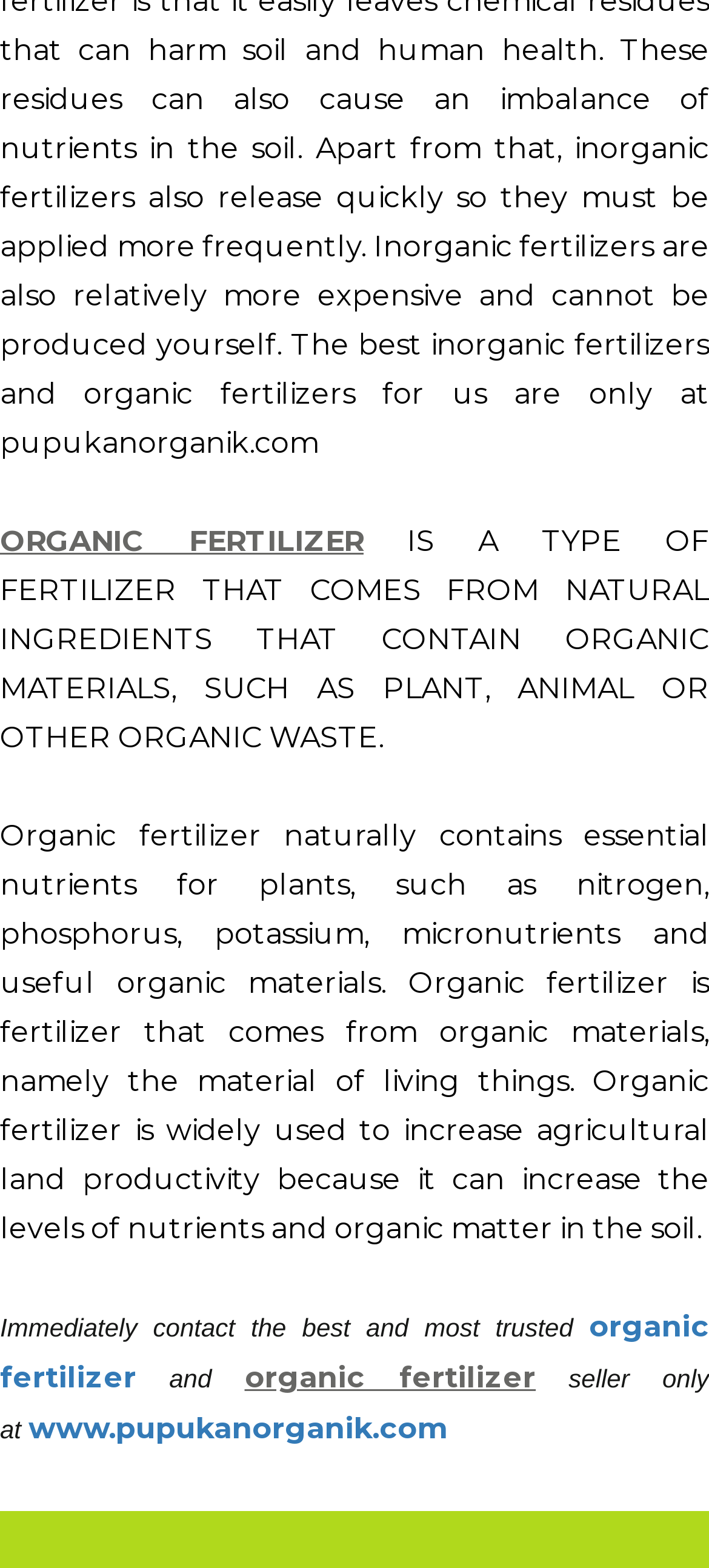Determine the bounding box for the described UI element: "info@noisyclassroom.com".

None